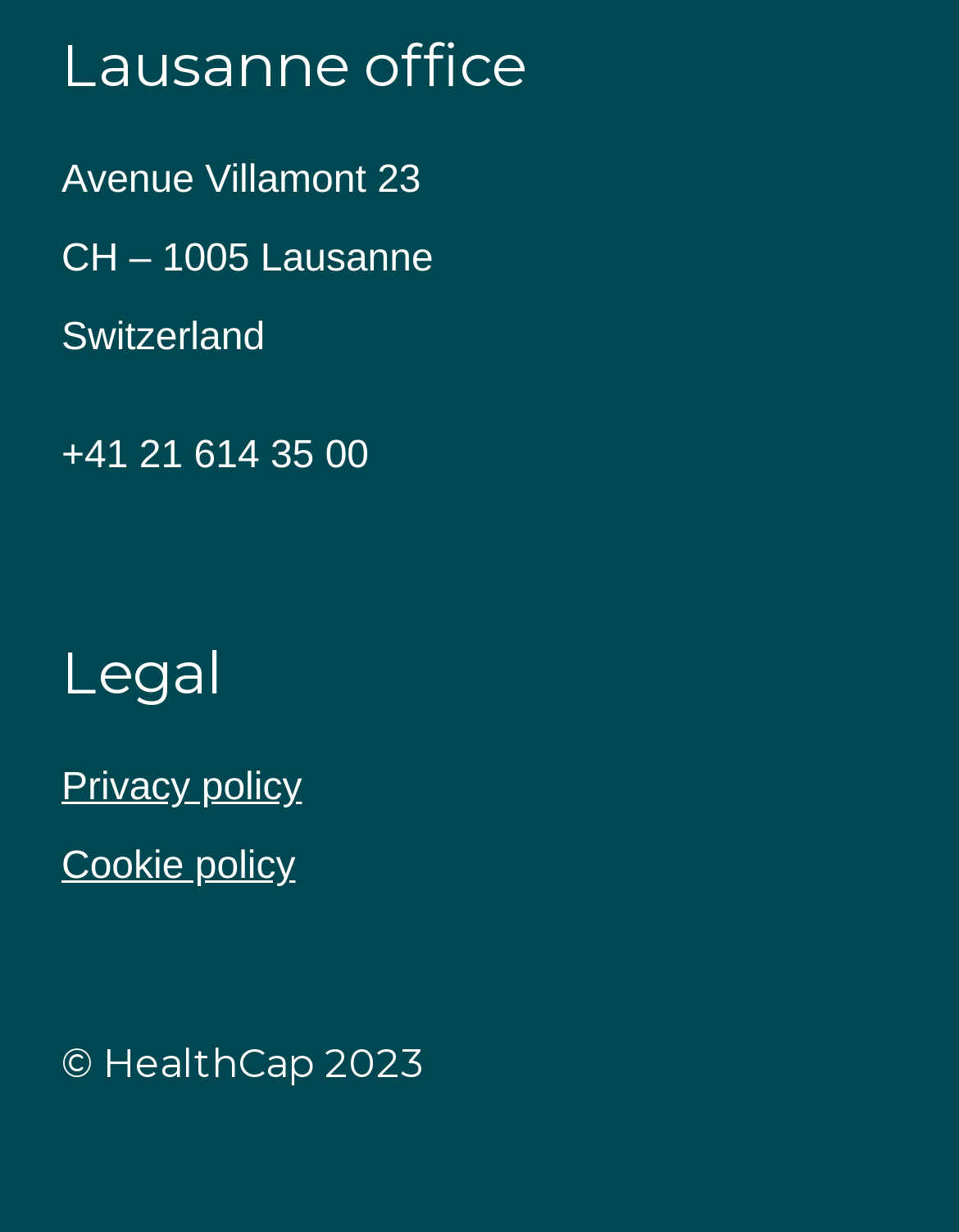Determine the bounding box coordinates for the HTML element described here: "Cookie policy".

[0.064, 0.687, 0.308, 0.721]